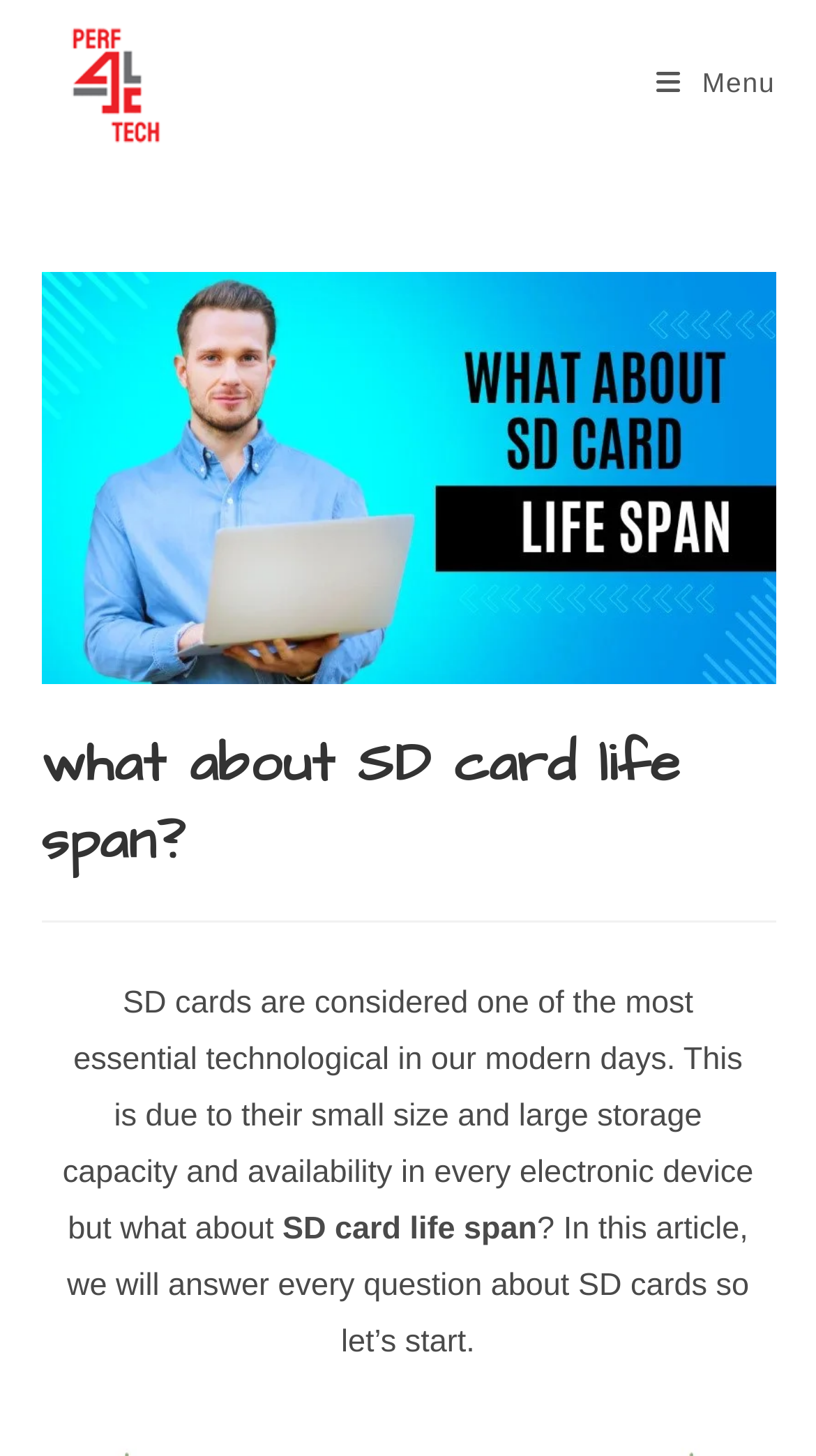What is the purpose of this article?
Your answer should be a single word or phrase derived from the screenshot.

Answer questions about SD cards